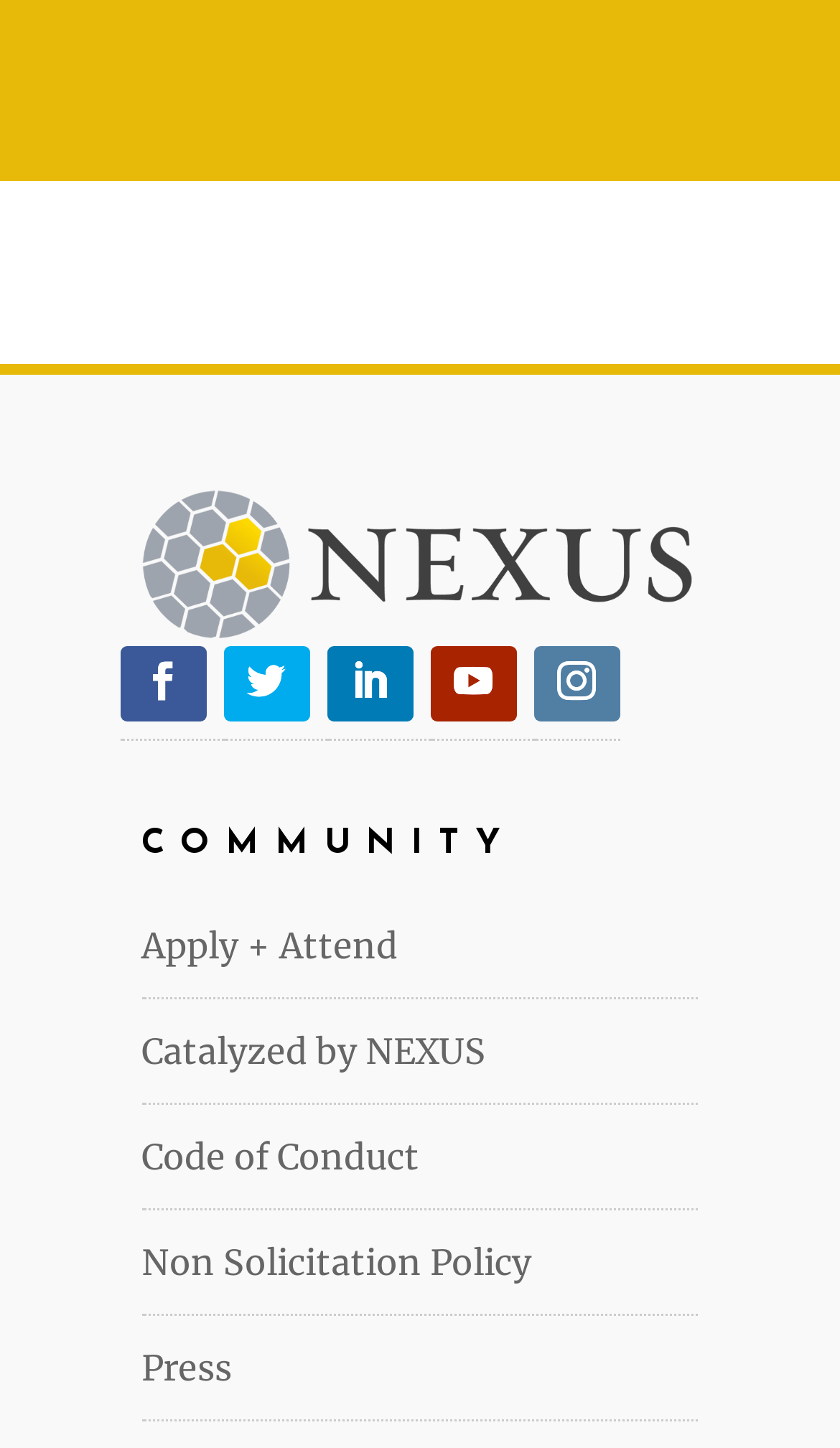How many links are below the 'COMMUNITY' heading?
Look at the image and respond with a one-word or short phrase answer.

5